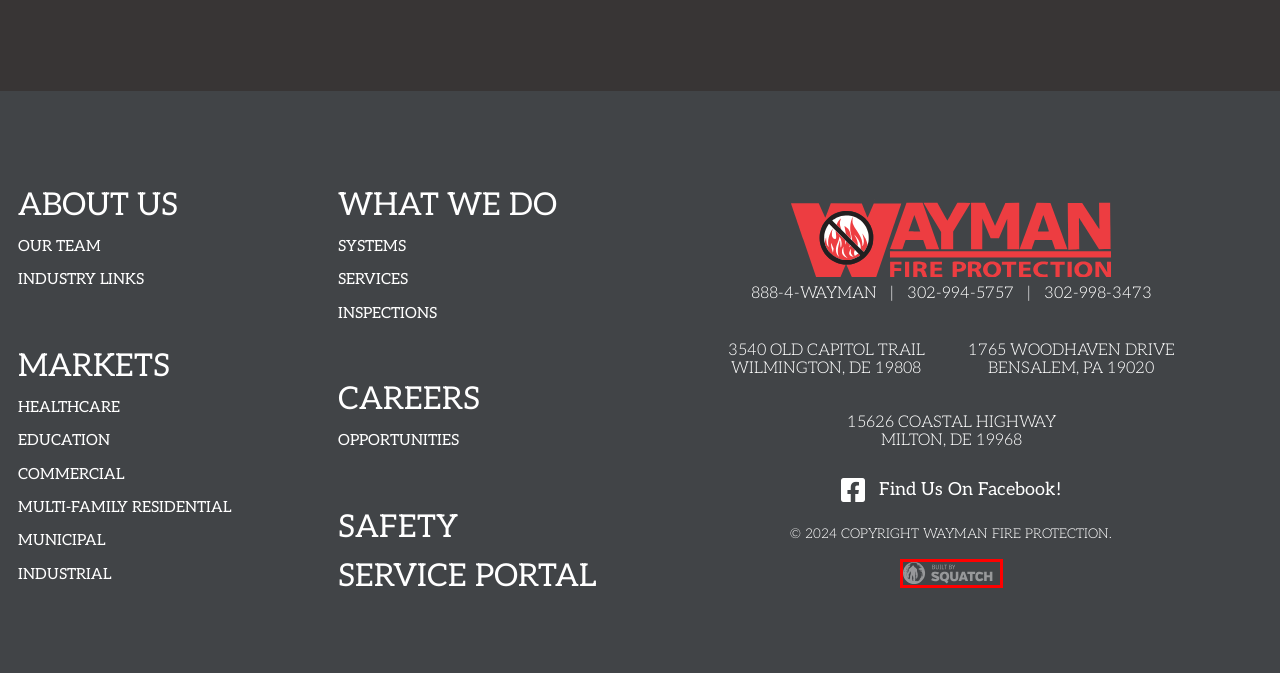Given a webpage screenshot featuring a red rectangle around a UI element, please determine the best description for the new webpage that appears after the element within the bounding box is clicked. The options are:
A. Fire Alarm Systems : Wayman Fire Protection
B. Service Portal : Wayman Fire Protection
C. Squatch Creative - Marketing, Web Design, & Video Production
D. Special Hazard Services : Wayman Fire Protection
E. Education : Wayman Fire Protection
F. Inspections : Wayman Fire Protection
G. Safety Associations : Wayman Fire Protection
H. Safety Awards : Wayman Fire Protection

C